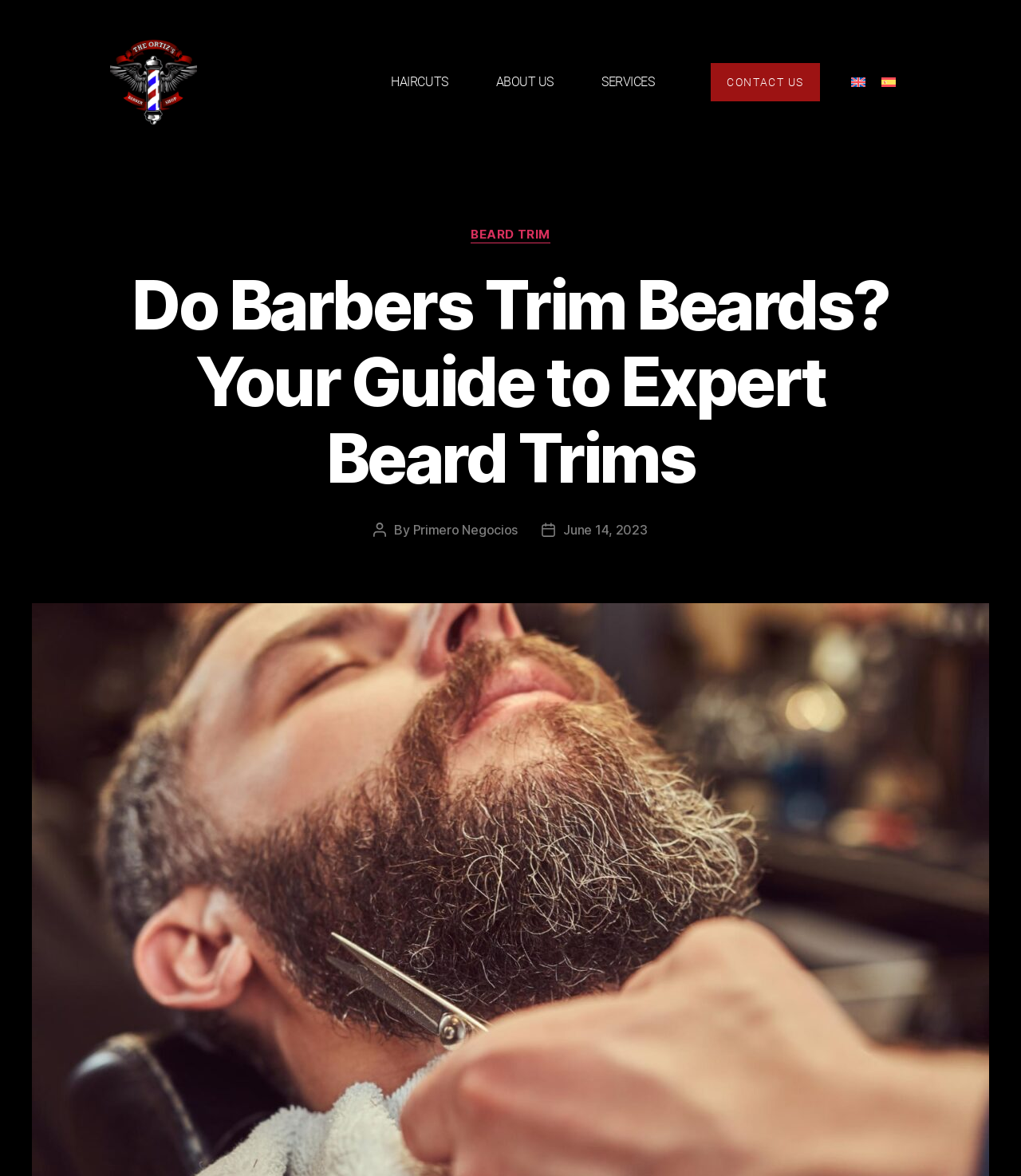Please give a short response to the question using one word or a phrase:
How many main navigation links are there?

4